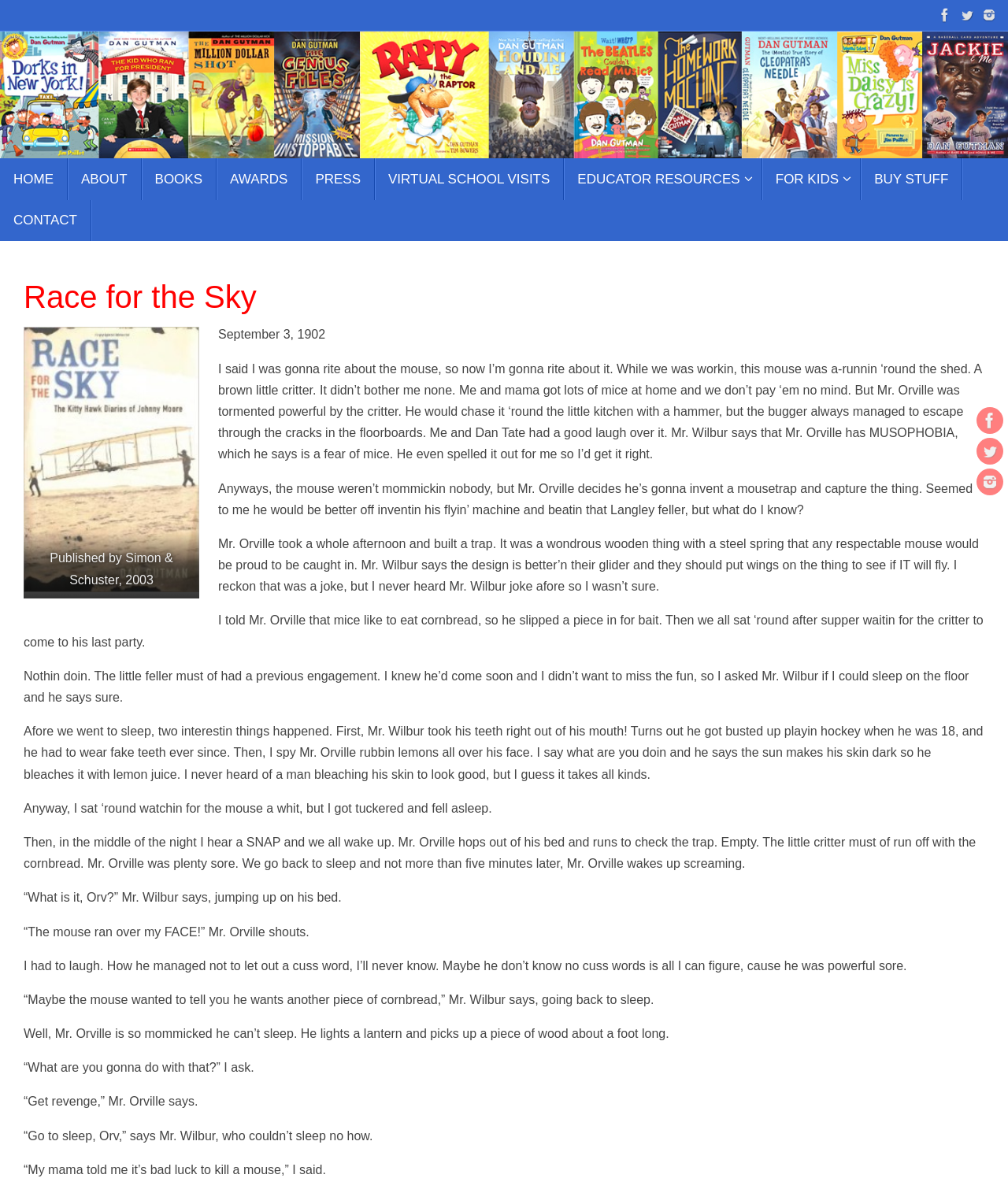What is the publisher of the book?
Based on the image, answer the question with a single word or brief phrase.

Simon & Schuster